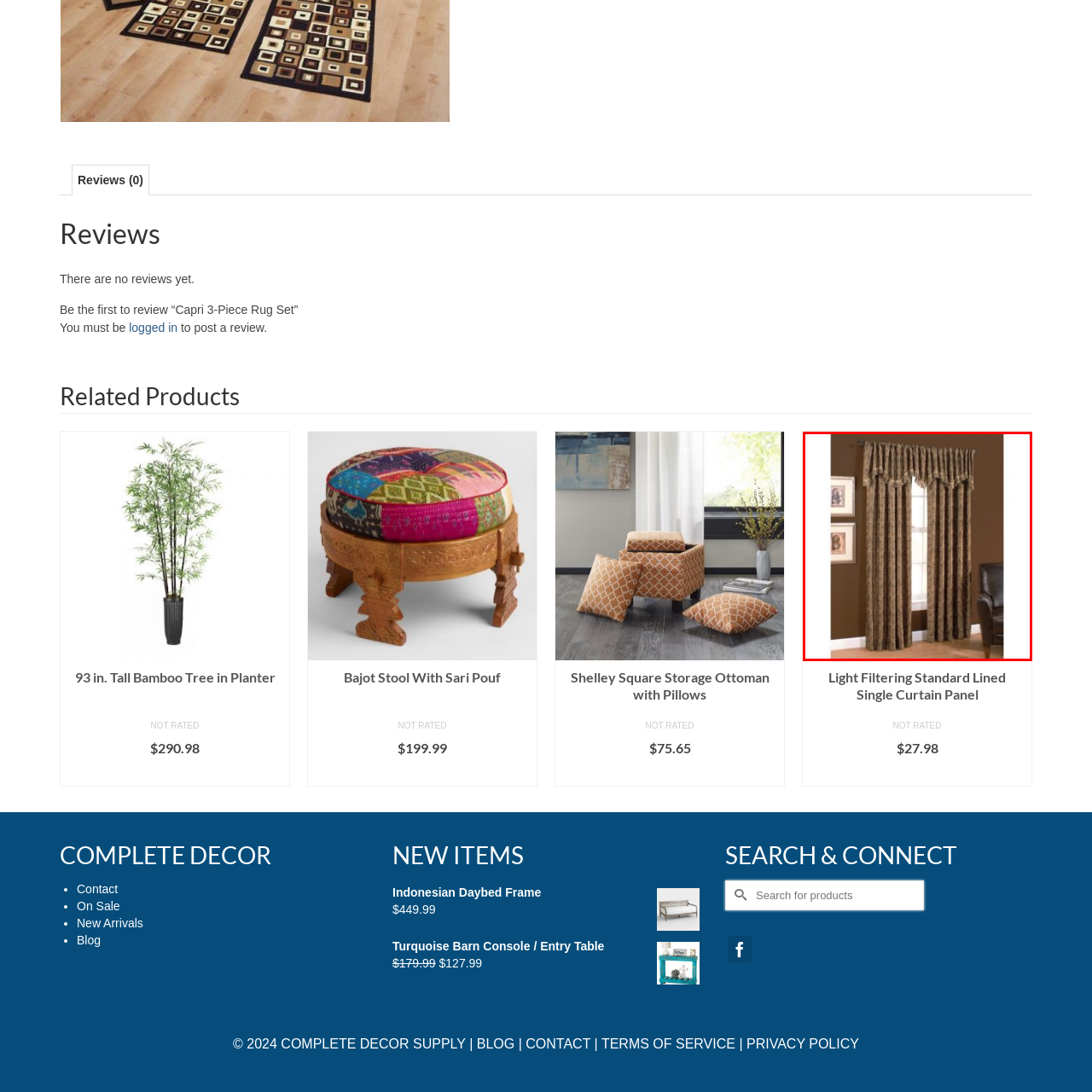Study the area of the image outlined in red and respond to the following question with as much detail as possible: What is the purpose of the valance?

The purpose of the valance can be inferred from the description, which states that it adds an additional layer of style, enhancing the curtain's visual appeal.